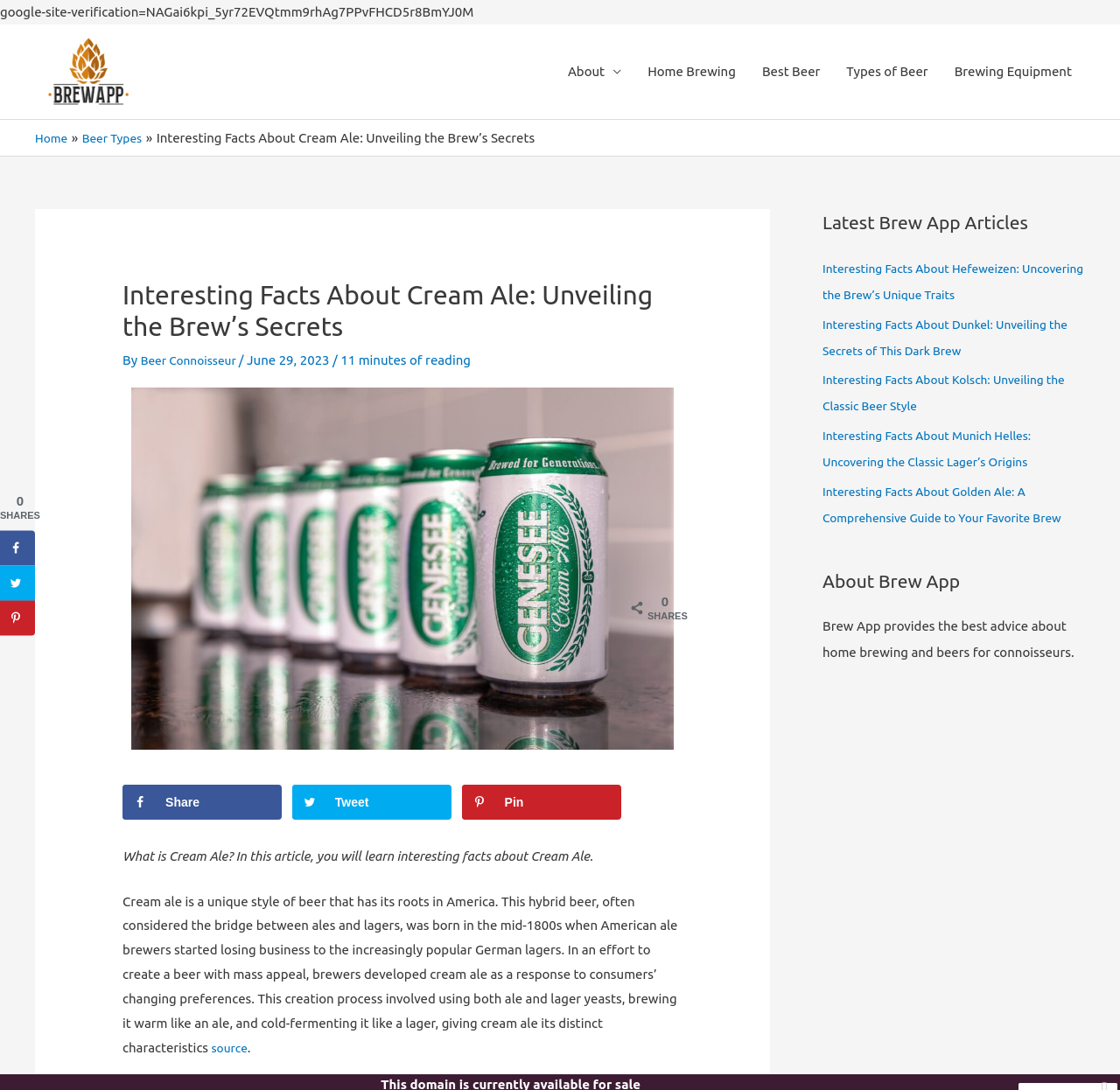Using the details from the image, please elaborate on the following question: What is the purpose of creating Cream Ale?

According to the article, Cream Ale was created as a response to consumers' changing preferences, as American ale brewers were losing business to German lagers in the mid-1800s.